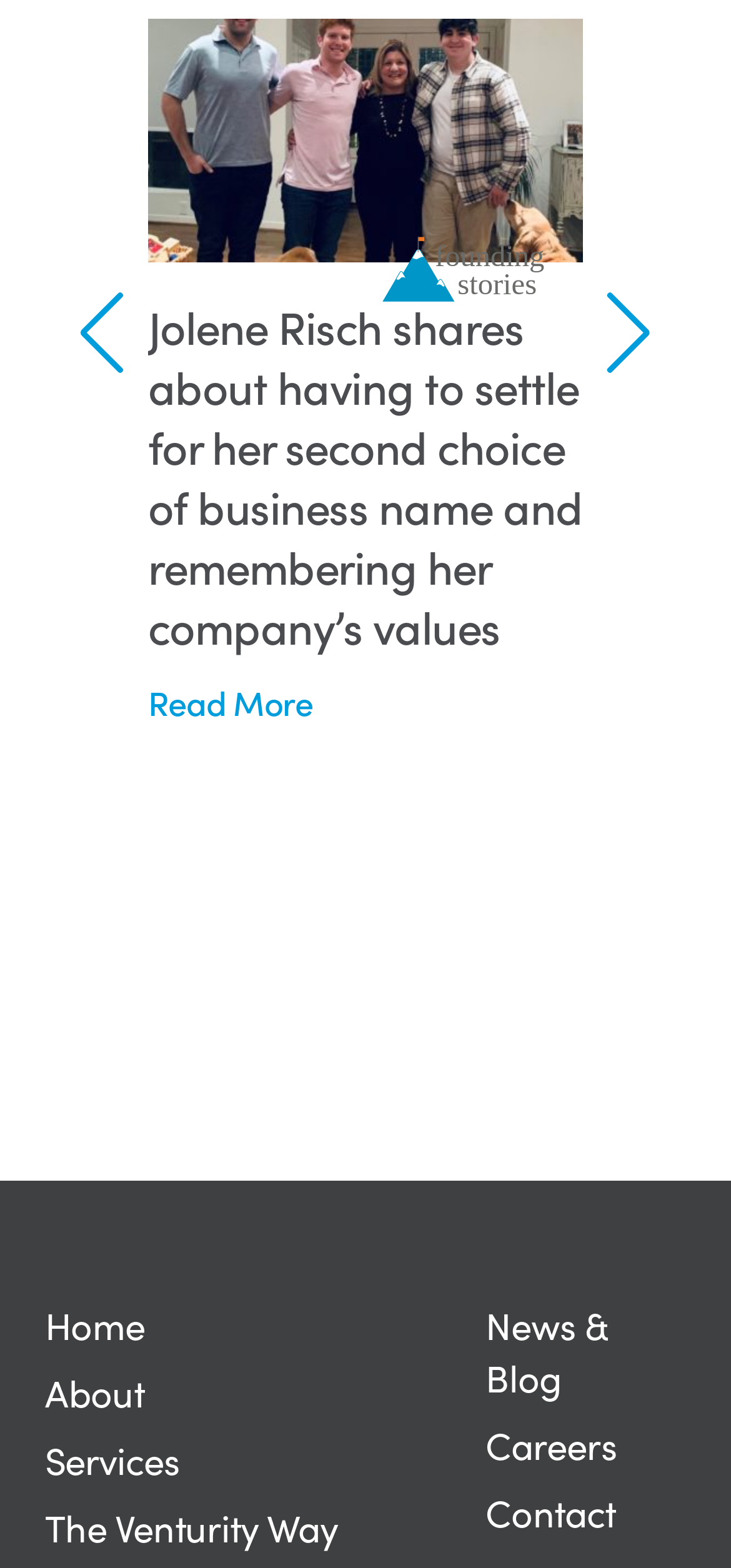Please answer the following question using a single word or phrase: 
How many images are on the page?

2